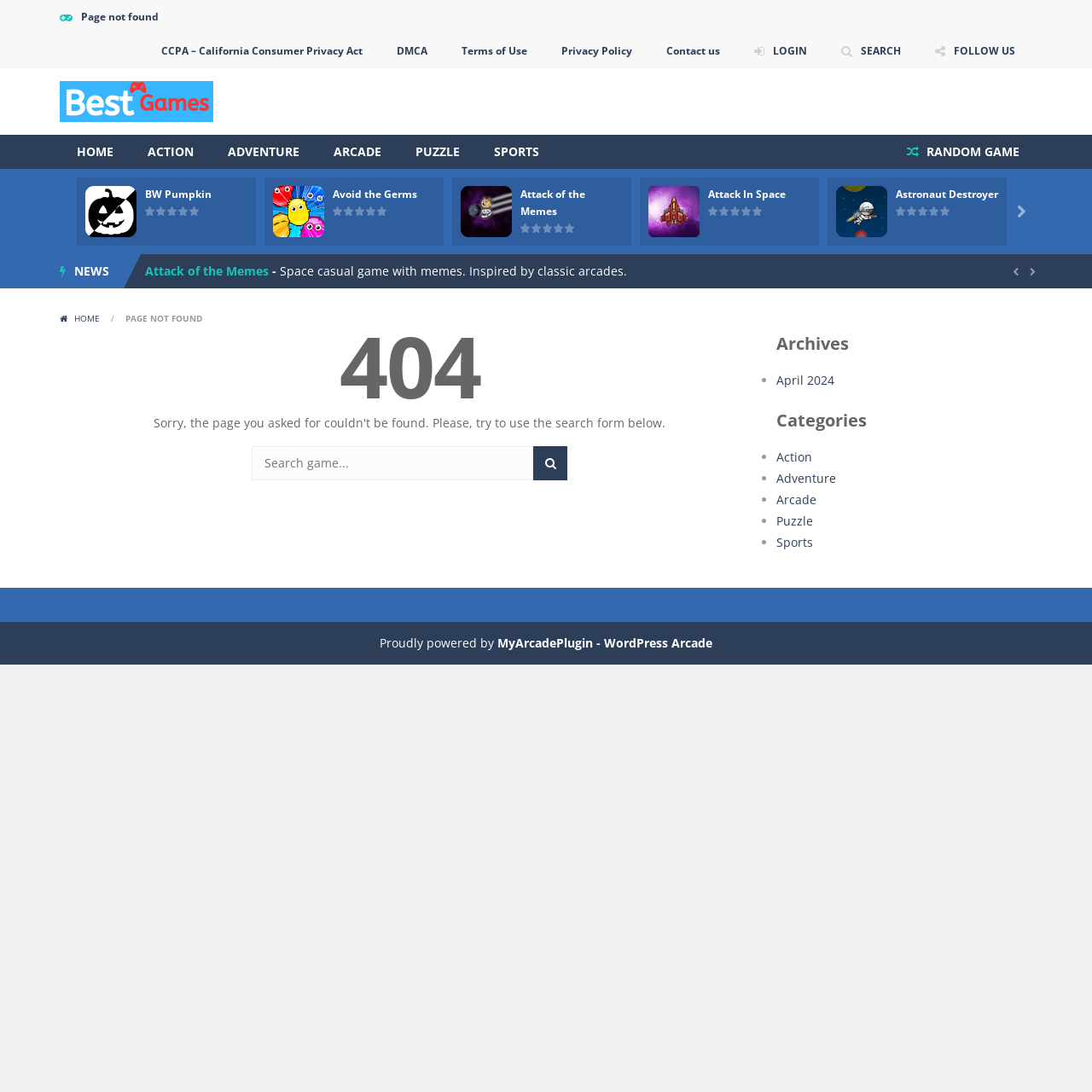Please identify the bounding box coordinates of the element that needs to be clicked to execute the following command: "View NEWS". Provide the bounding box using four float numbers between 0 and 1, formatted as [left, top, right, bottom].

[0.068, 0.241, 0.1, 0.255]